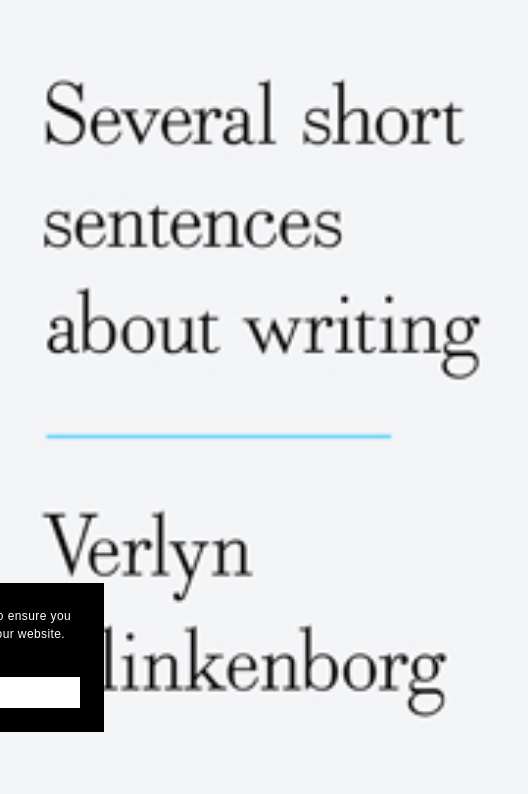Detail the scene depicted in the image with as much precision as possible.

The image features a visually striking layout with the title "Several short sentences about writing" prominently displayed in an elegant font. Below this heading, a blue underline accentuates the text, enhancing its visual appeal. Following the title is the author's name, "Verlyn Klinkenborg," presented in a slightly smaller font, maintaining the clean aesthetic of the design. This captivating title suggests a focus on concise and impactful writing advice, inviting readers to explore Klinkenborg's insights on the craft of writing. The overall composition embodies a blend of modern design with literary sophistication, appealing to both writers and literature enthusiasts alike.